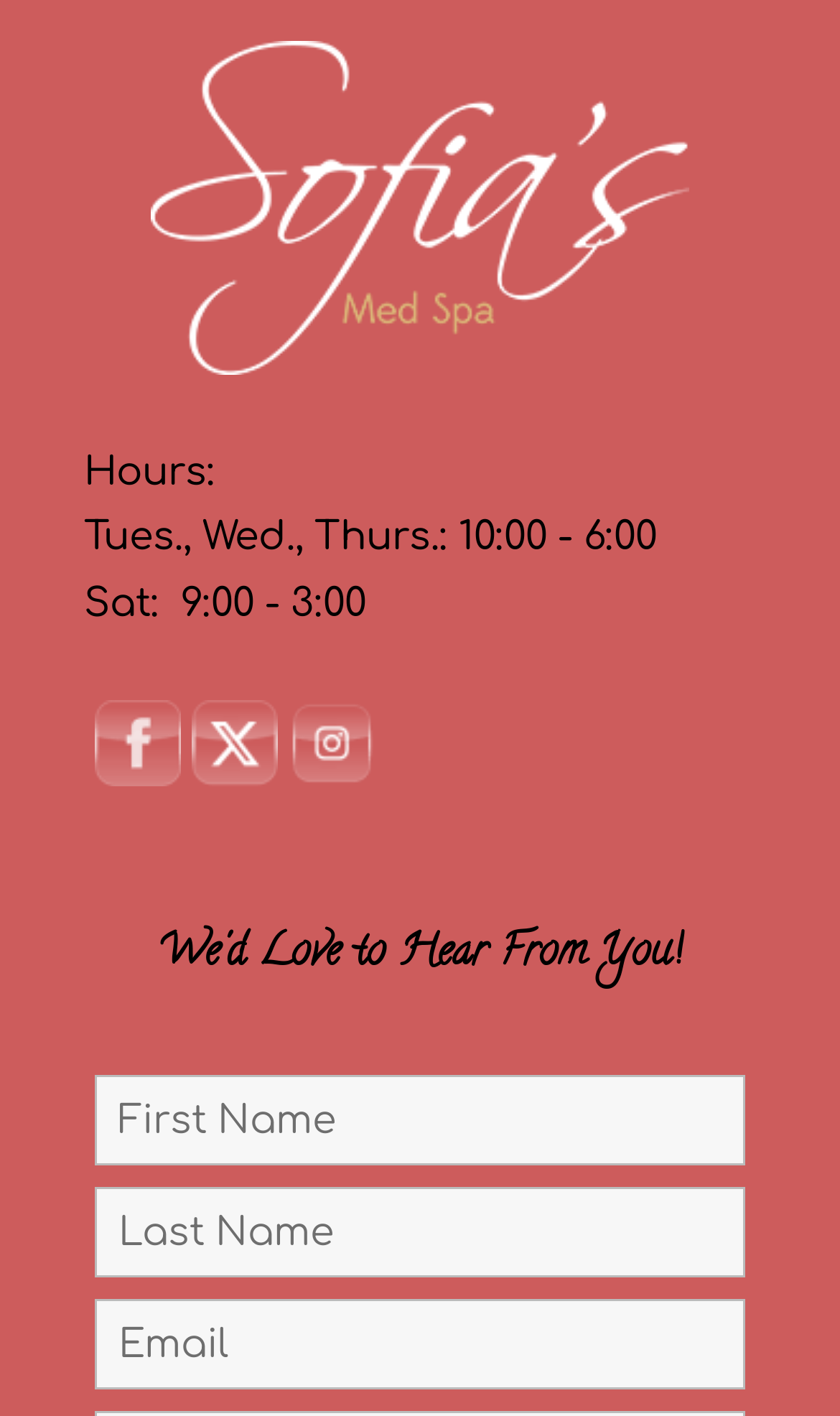What is the vertical position of the 'Hours:' label?
Give a thorough and detailed response to the question.

I determined the vertical position of the 'Hours:' label by comparing its y1 and y2 coordinates with those of other elements, and found that it has one of the smallest y1 values, indicating that it is located at the top of the page.